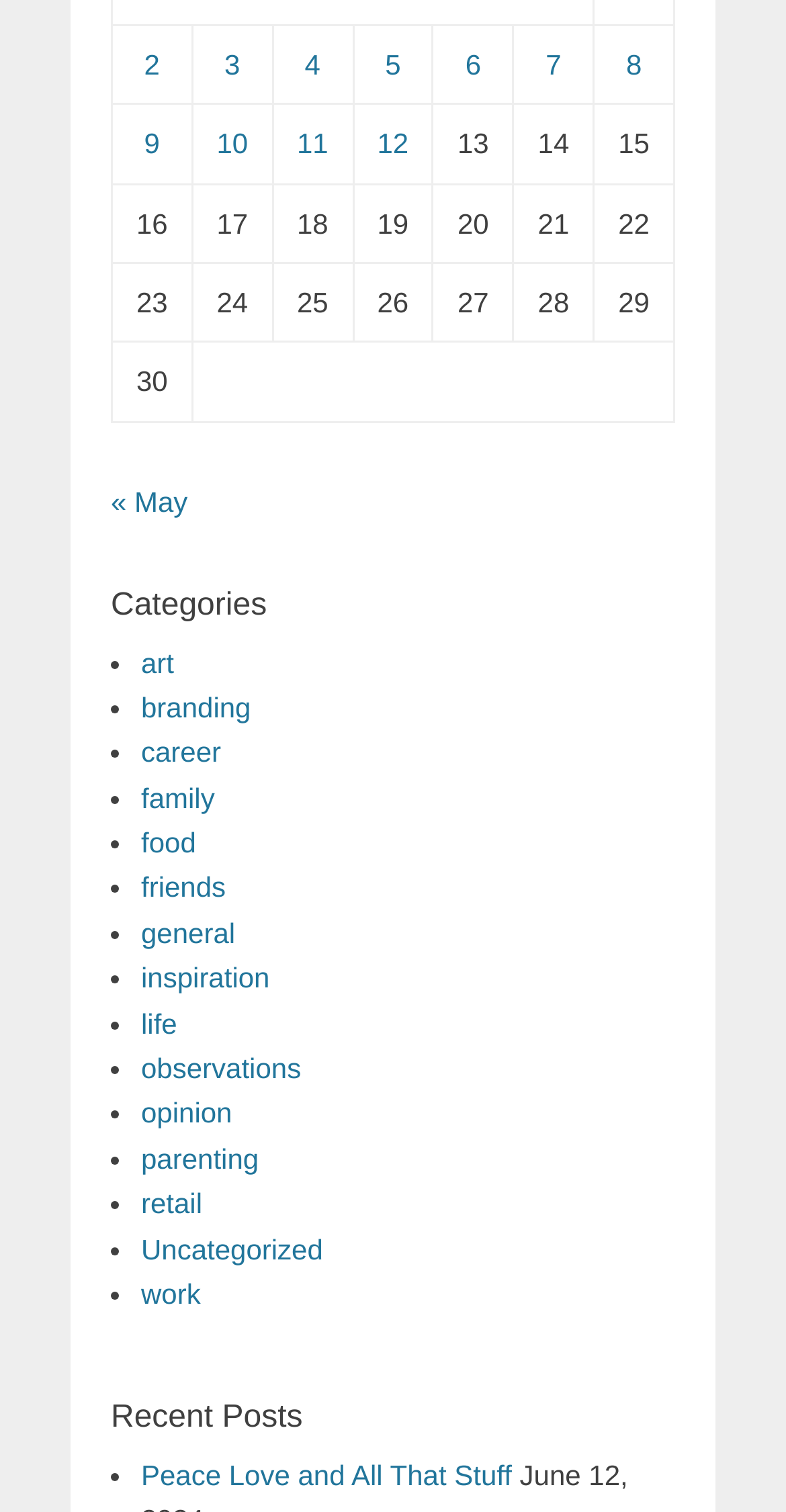Determine the bounding box coordinates of the clickable region to execute the instruction: "Click on 'Posts published on June 2, 2024'". The coordinates should be four float numbers between 0 and 1, denoted as [left, top, right, bottom].

[0.183, 0.032, 0.203, 0.053]